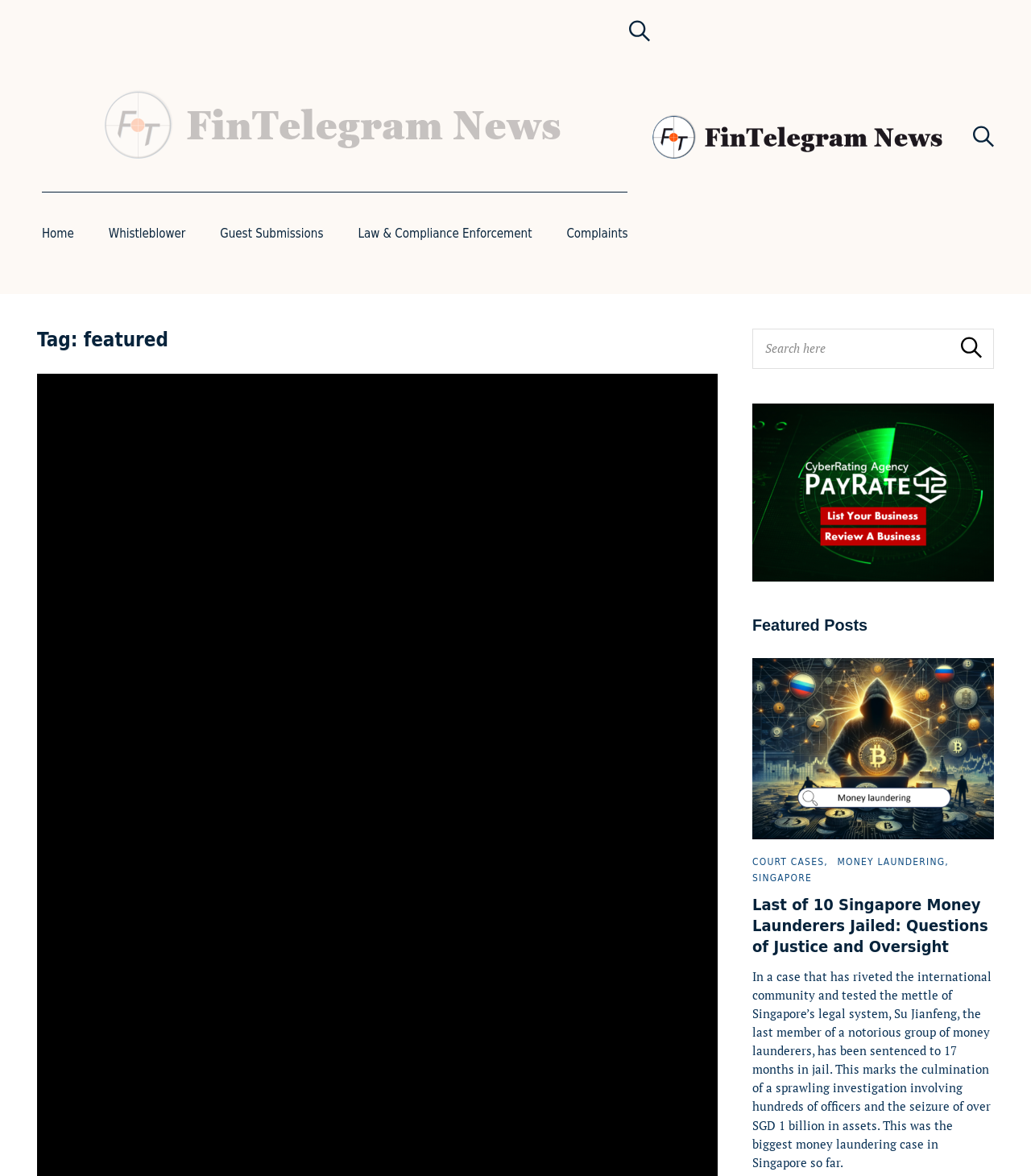Please determine the bounding box coordinates of the clickable area required to carry out the following instruction: "Go to FinTelegram News homepage". The coordinates must be four float numbers between 0 and 1, represented as [left, top, right, bottom].

[0.097, 0.075, 0.552, 0.141]